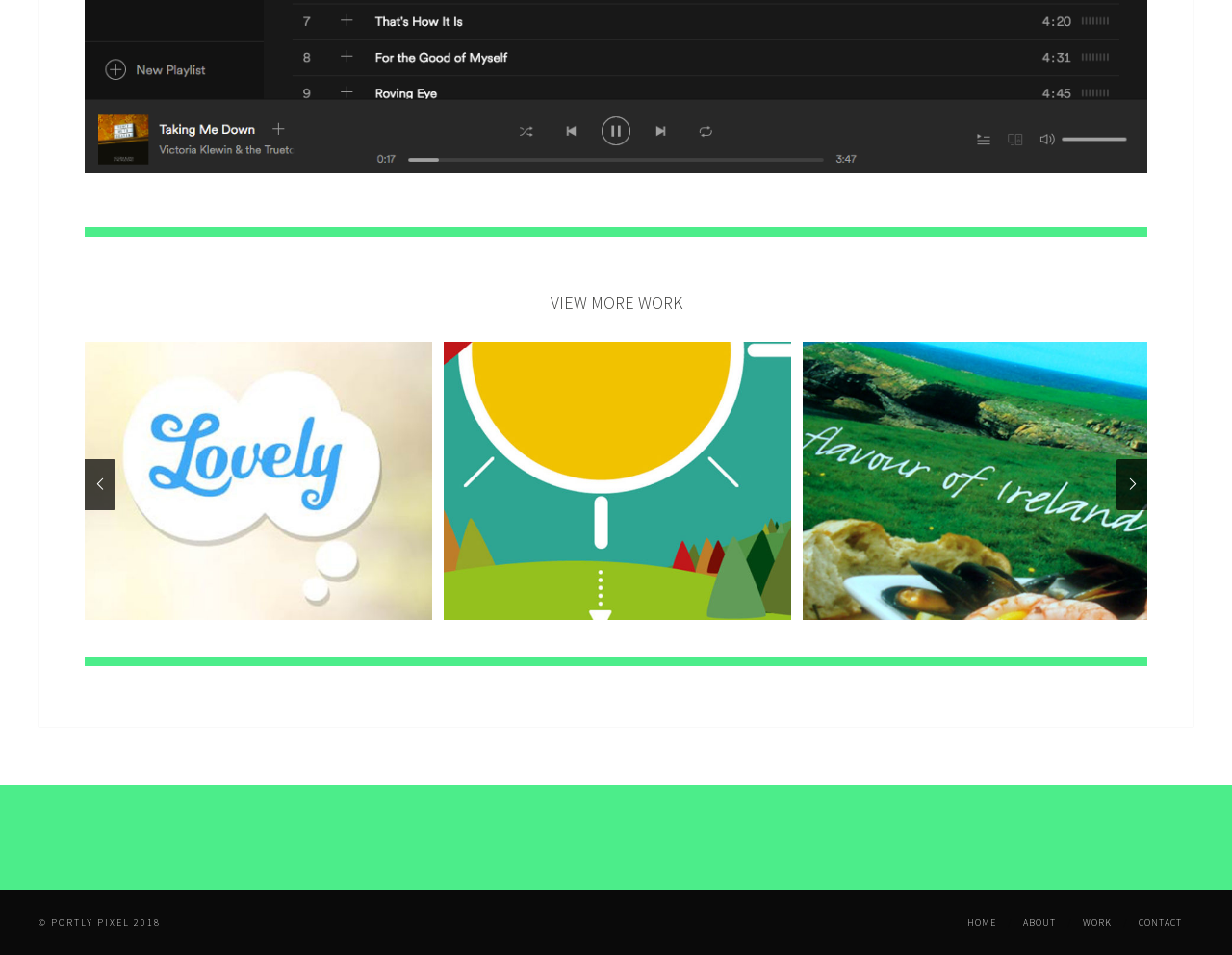What is the text of the heading element above the links? Analyze the screenshot and reply with just one word or a short phrase.

VIEW MORE WORK